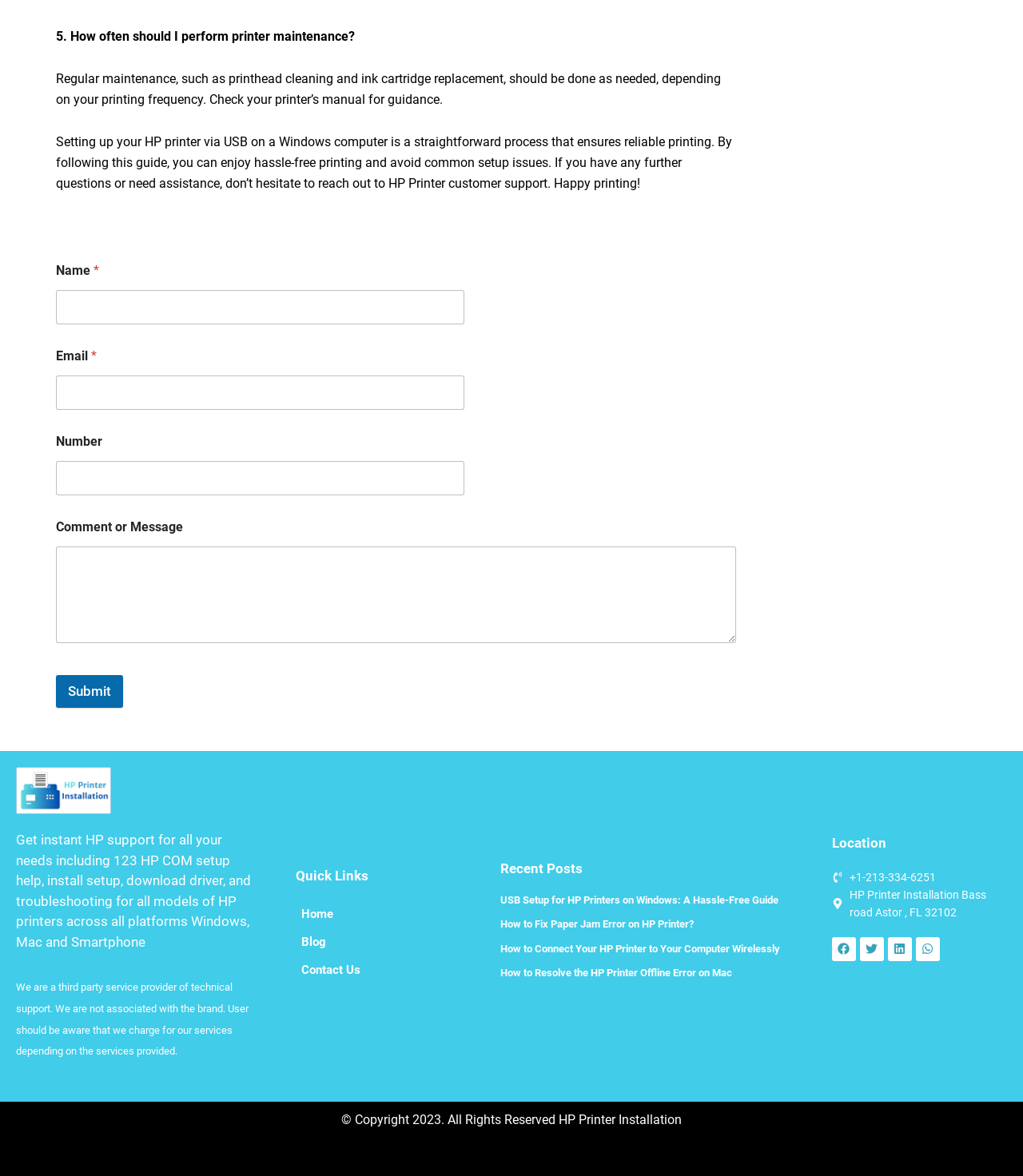Please specify the bounding box coordinates of the clickable section necessary to execute the following command: "Enter your name".

[0.055, 0.247, 0.454, 0.276]